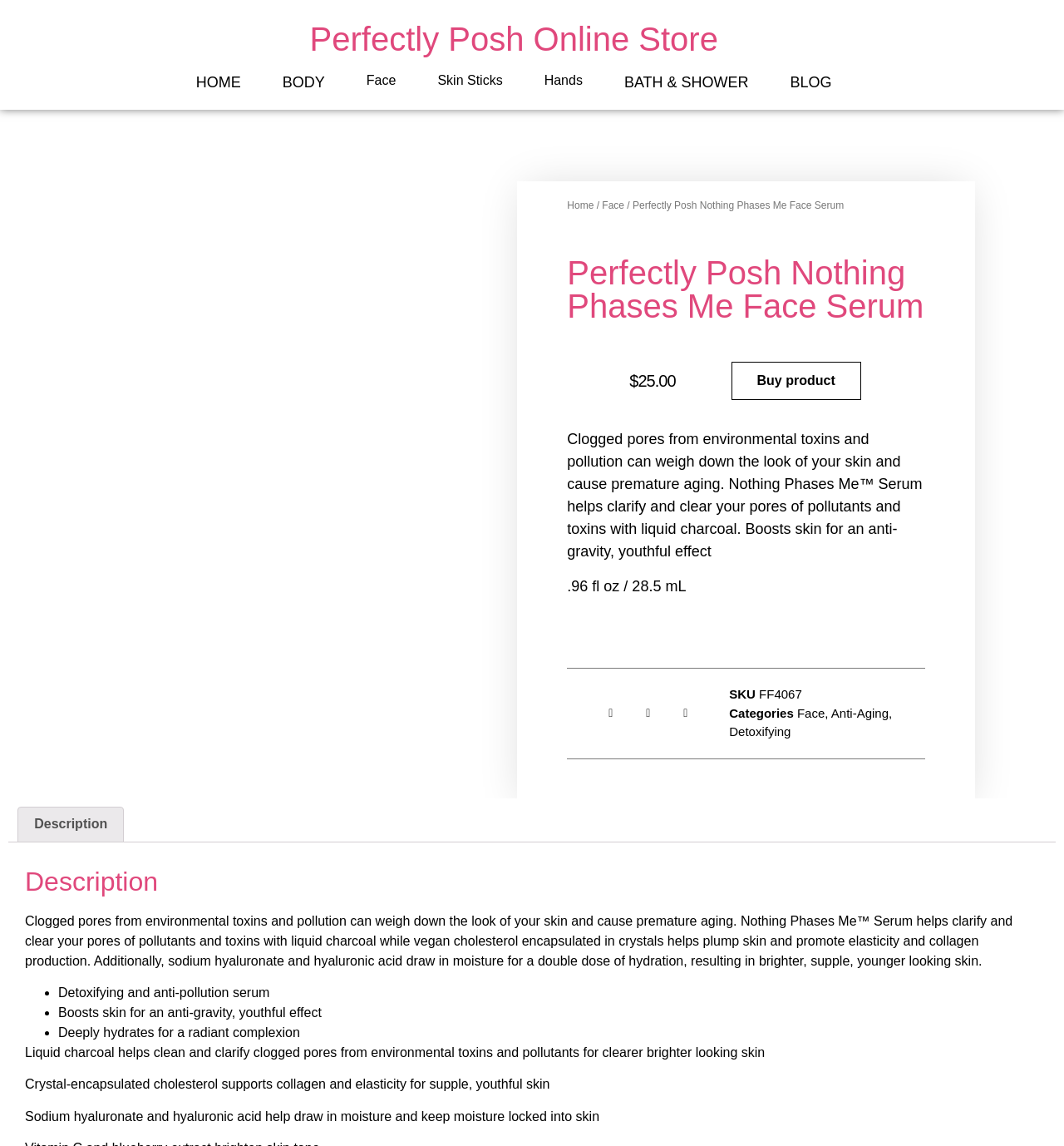How much does the face serum cost?
Give a detailed explanation using the information visible in the image.

I found the answer by looking at the static text element on the webpage, which says '$25.00'. This is likely the price of the face serum.